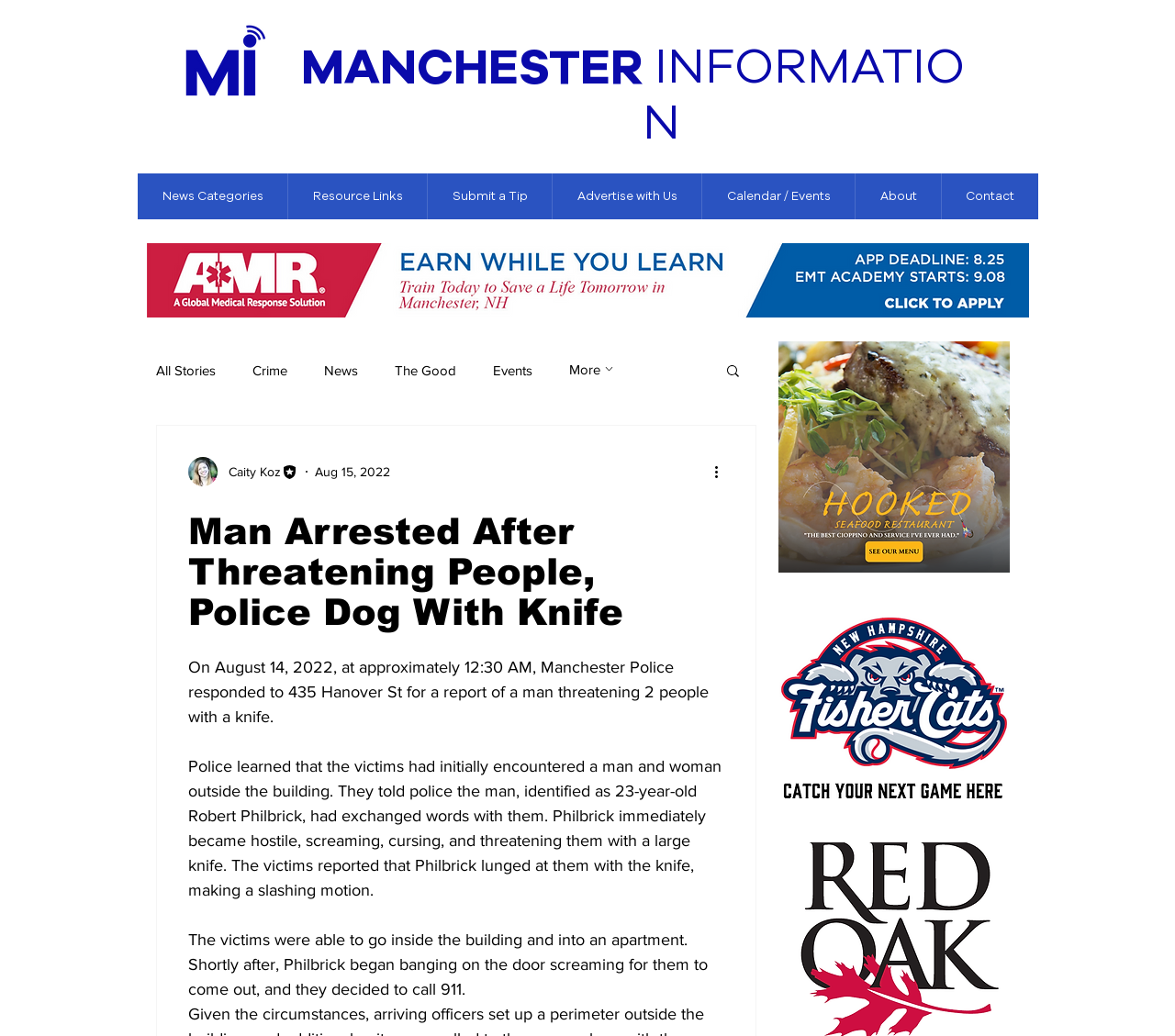What is the date of the incident? Using the information from the screenshot, answer with a single word or phrase.

August 14, 2022